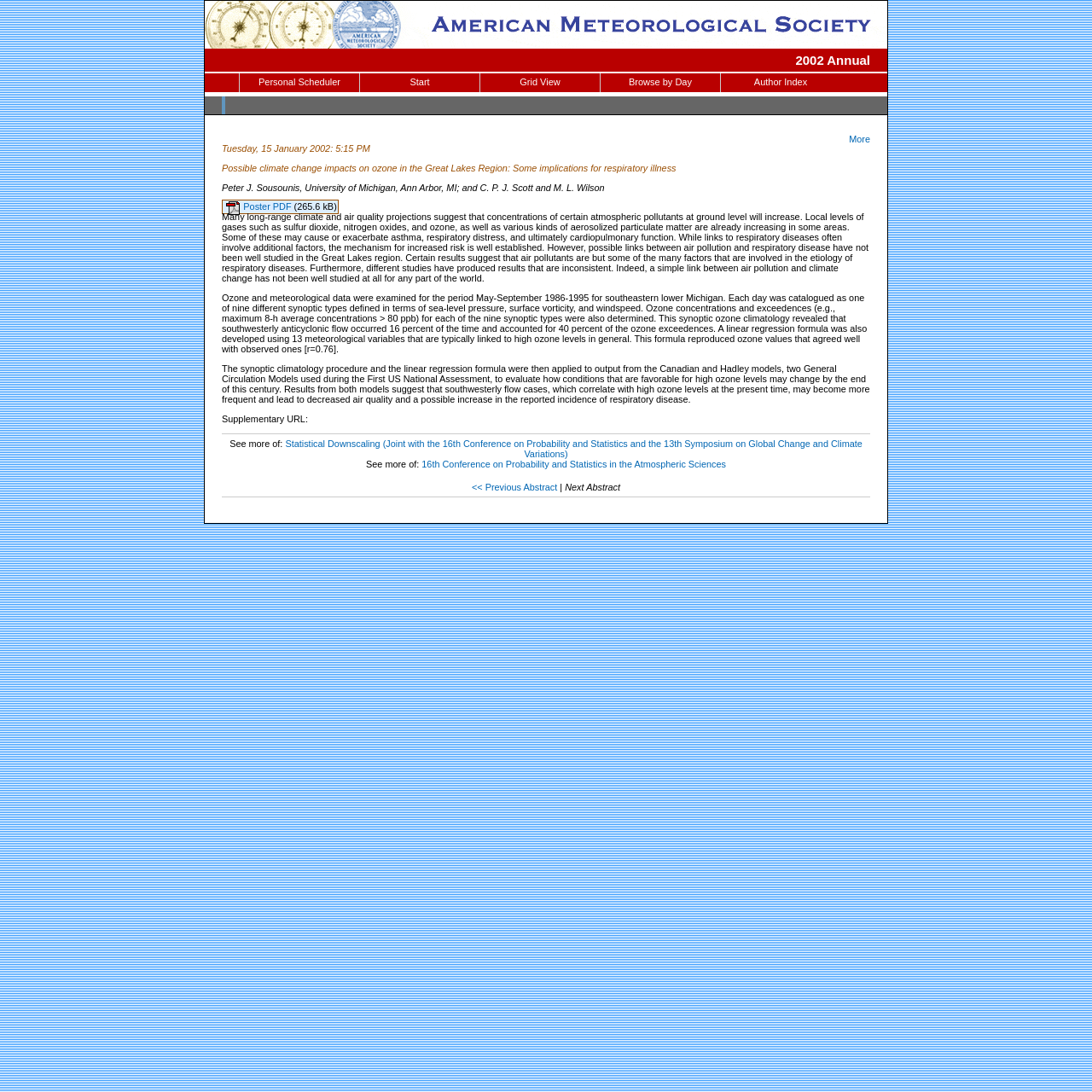Identify the bounding box coordinates of the specific part of the webpage to click to complete this instruction: "View the 2002 Annual page".

[0.728, 0.048, 0.797, 0.062]